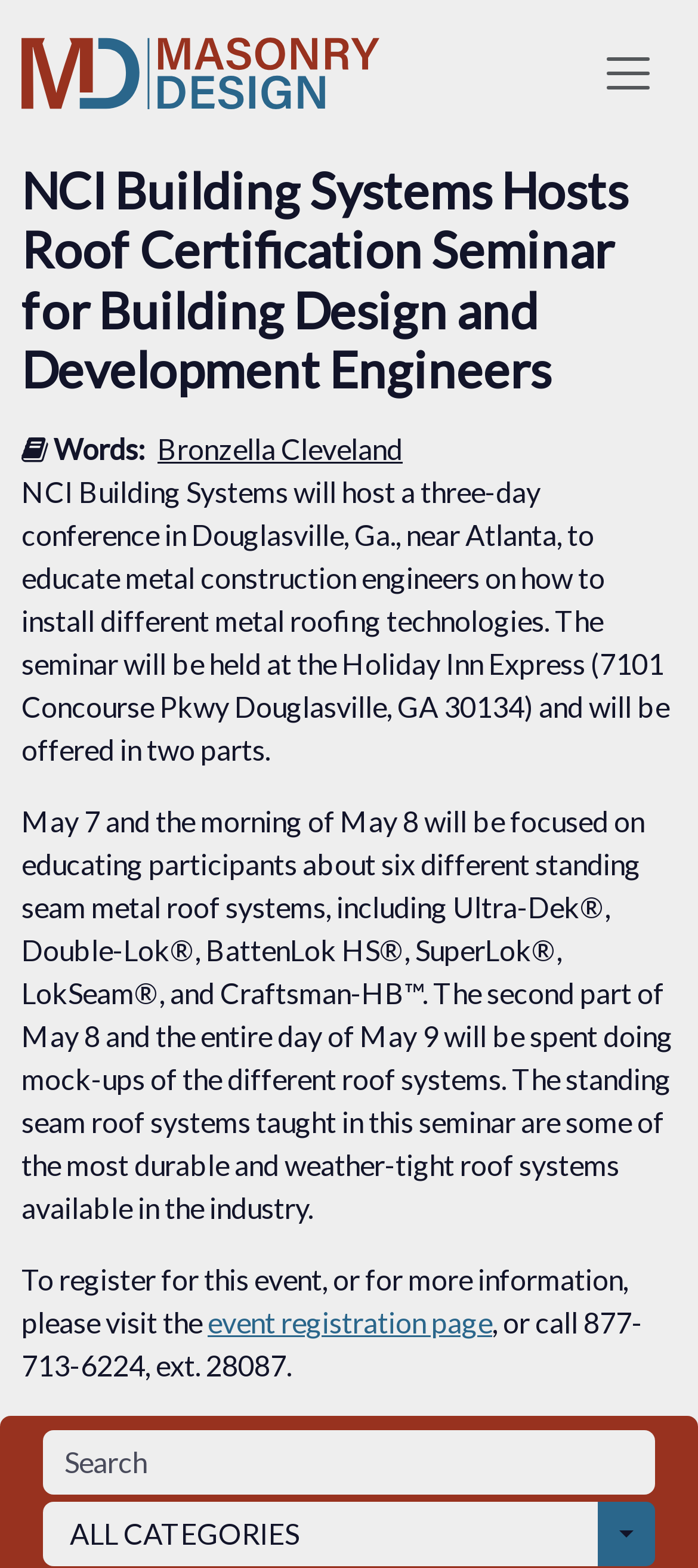Give a complete and precise description of the webpage's appearance.

The webpage appears to be an event announcement page for a roof certification seminar hosted by NCI Building Systems. At the top of the page, there is a link and an image, likely a logo or a banner, that spans about half of the page's width. 

Below the image, there is a main article section that occupies most of the page's area. The article is headed by a title, "NCI Building Systems Hosts Roof Certification Seminar for Building Design and Development Engineers", which is followed by a brief introduction to the event. The introduction is written in two paragraphs, describing the purpose and details of the seminar, including the location, dates, and topics to be covered.

In the middle of the page, there is a mention of the seminar's speaker, Bronzella Cleveland, with a link to their profile or more information. The rest of the page is dedicated to providing more details about the seminar, including the agenda and registration information. There are two textboxes at the bottom of the page, one labeled "Search" and another empty textbox, likely for filtering or searching purposes. 

To the right of the textboxes, there is a static text "ALL CATEGORIES", which might be a category filter or a navigation menu item. Overall, the page is focused on providing information about the seminar and encouraging visitors to register for the event.